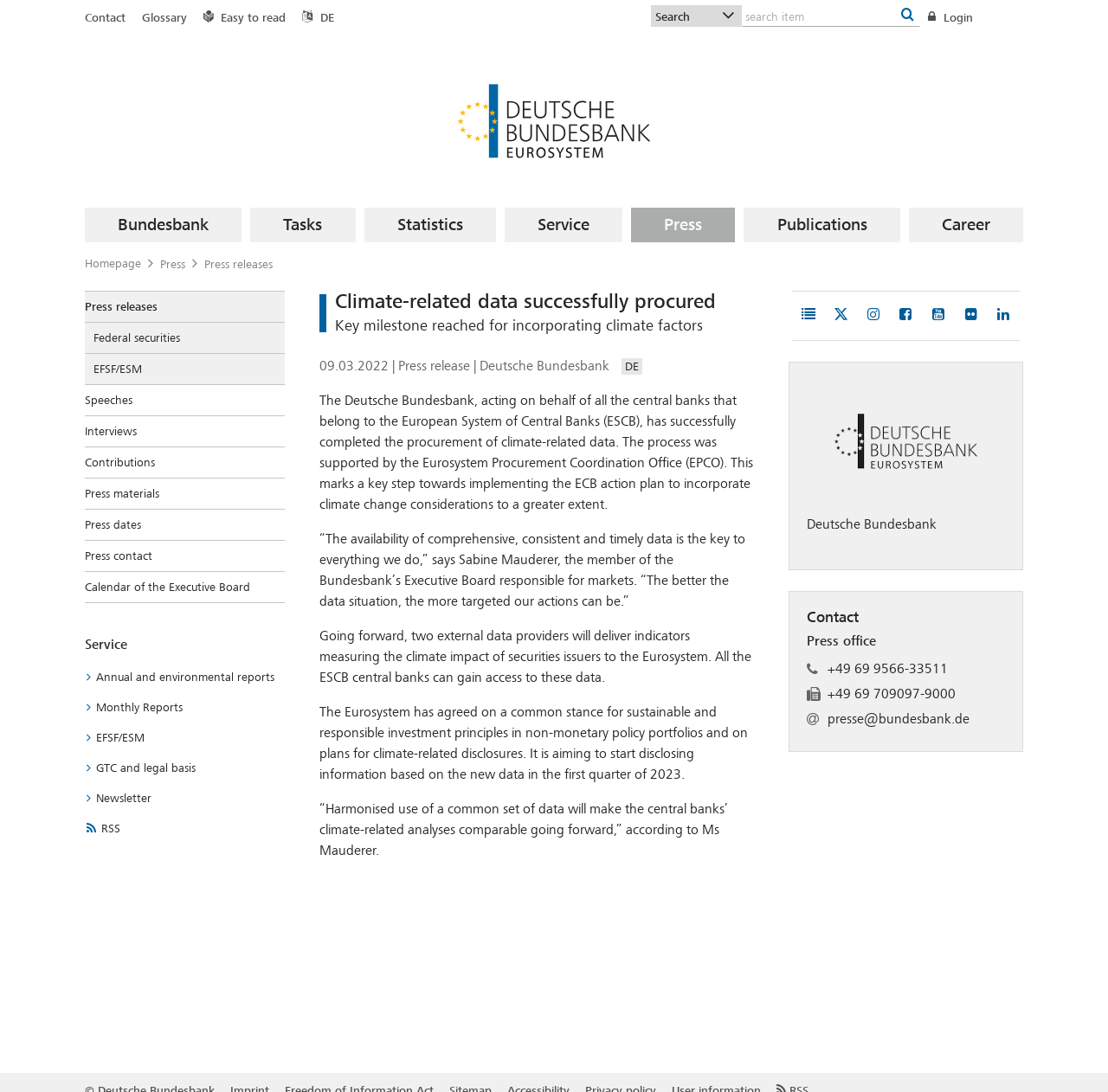Indicate the bounding box coordinates of the clickable region to achieve the following instruction: "Click on the 'Press releases' link."

[0.184, 0.236, 0.246, 0.248]